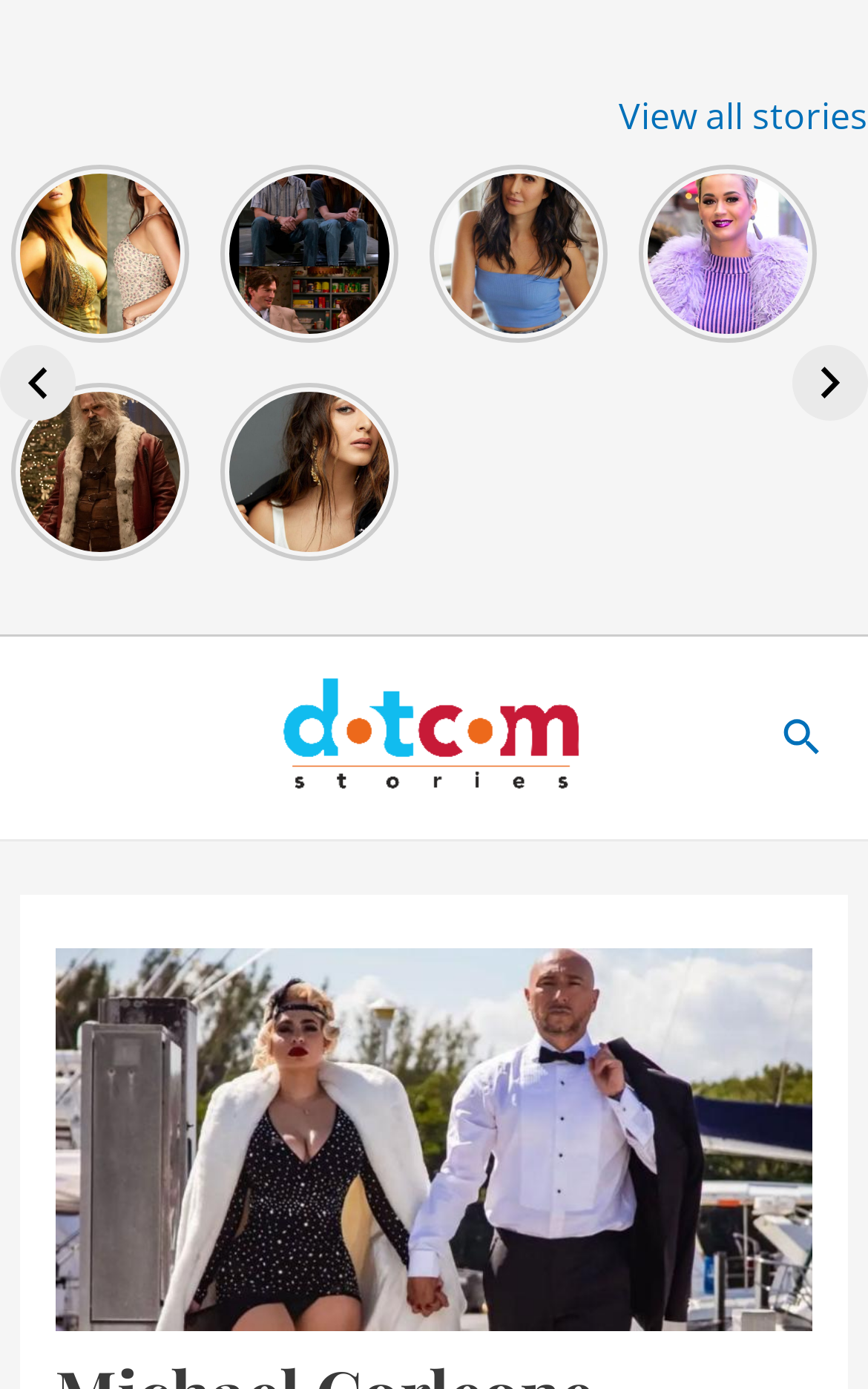Provide a thorough description of the webpage's content and layout.

The webpage is about Marie, the wife of Michael Corleone Blanco, and features a collection of news articles and stories. At the top, there is a title "Michael Corleone Blanco's Wife: Insights into Her Life - DotComStories". 

Below the title, there are five news article links with accompanying images, arranged horizontally across the page. The articles are about various celebrities, including Palak Tiwari, the cast of That 90s Show, Bollywood actresses who changed their names, celebrities who used Tinder, and Kiara Advani's bold looks. 

On the left side, there are navigation buttons "Previous" and "Next", and on the right side, there are buttons "View all stories" and "DotComStories" with its logo. 

In the middle of the page, there is a search icon link with a magnifying glass image. Below the search icon, there is a long list of links to various news articles, including some that are repeated from the top section. 

At the bottom of the page, there is a large image with a collection of keywords related to Michael Corleone Blanco, including his wife, net worth, father, age, and other personal details.